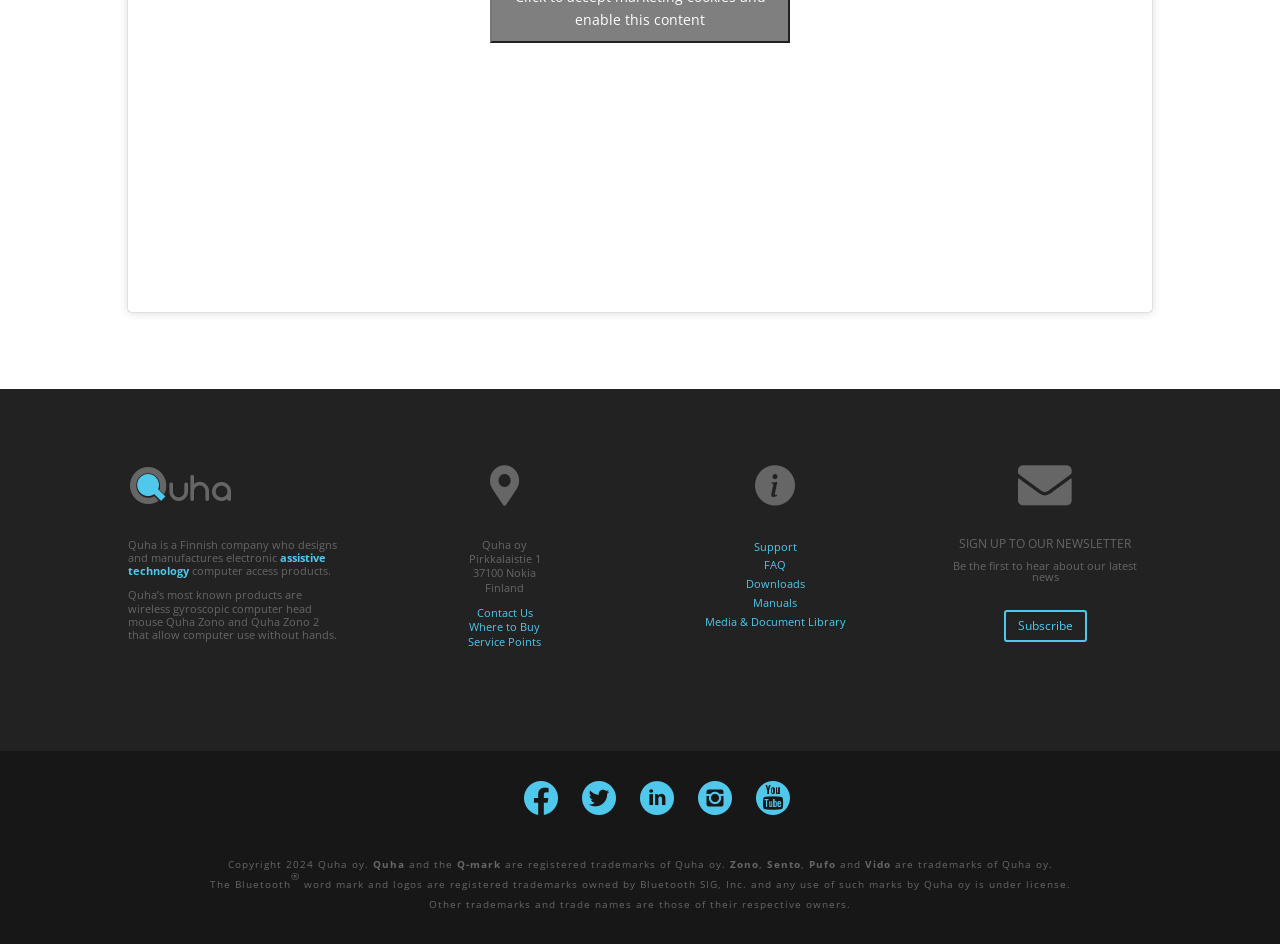Please identify the coordinates of the bounding box that should be clicked to fulfill this instruction: "Go to the 'Where to Buy' page".

[0.367, 0.656, 0.422, 0.672]